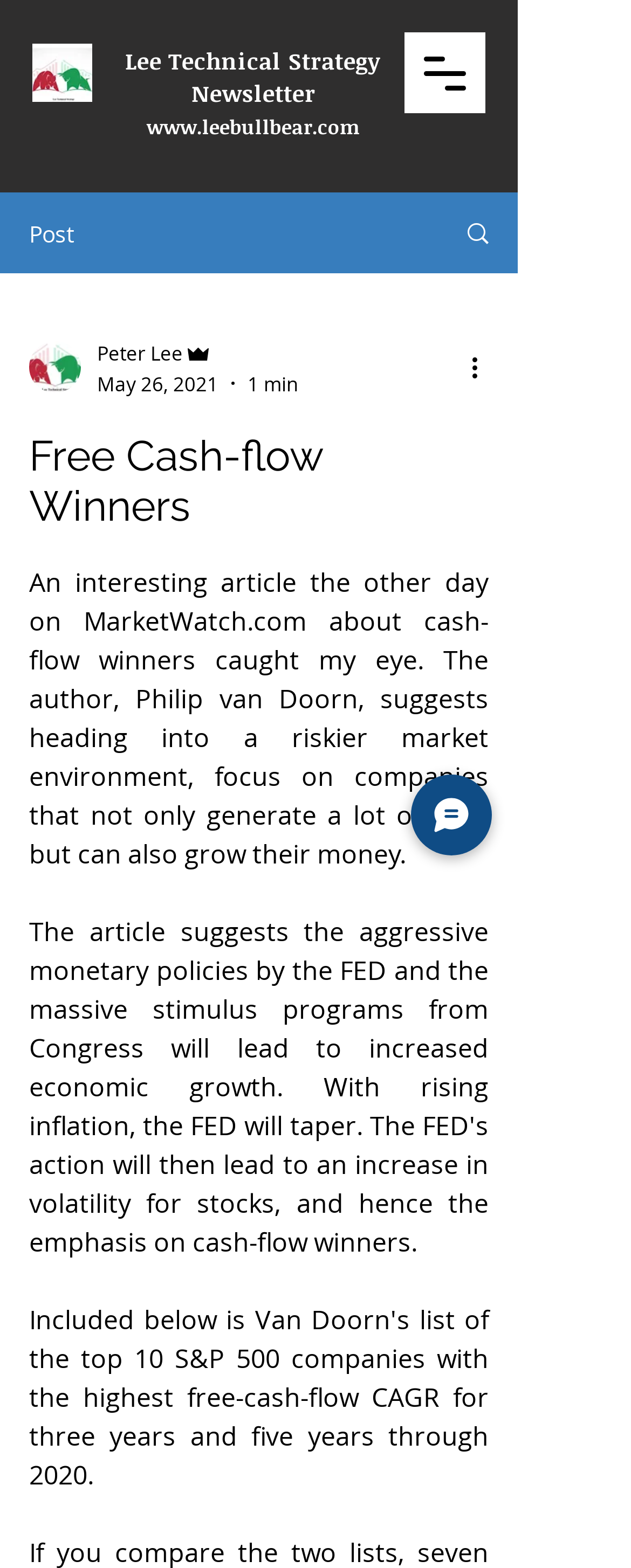What is the date of the article?
Please use the image to provide an in-depth answer to the question.

I found the answer by looking at the generic element with the text 'May 26, 2021', which is likely to be the date of the article.